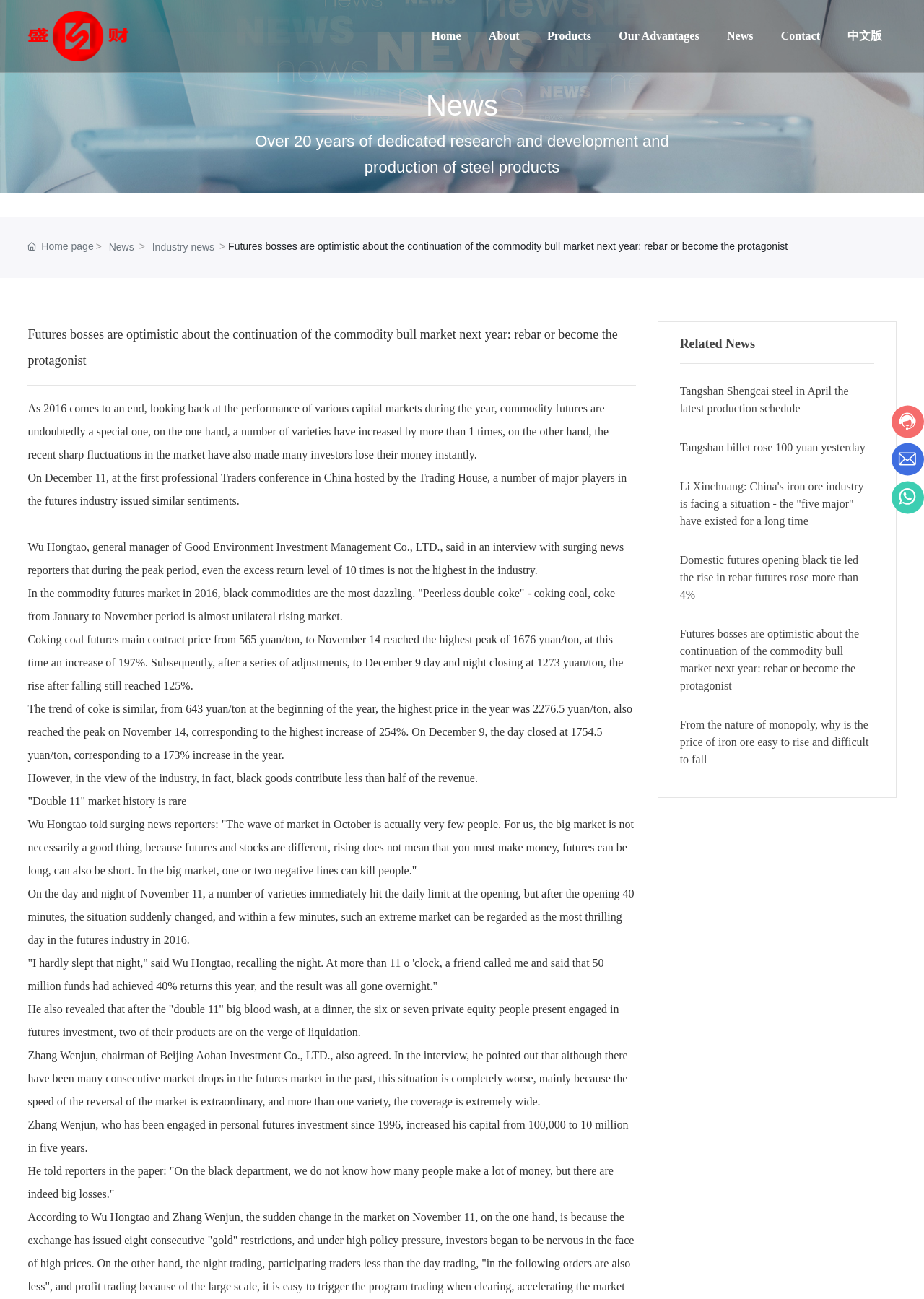How many years of experience does Zhang Wenjun have in personal futures investment?
Provide a well-explained and detailed answer to the question.

Zhang Wenjun's experience in personal futures investment can be found in the text content of the webpage, where it says 'Zhang Wenjun, who has been engaged in personal futures investment since 1996...'. This indicates that Zhang Wenjun has been investing in futures since 1996, which is more than 20 years of experience.